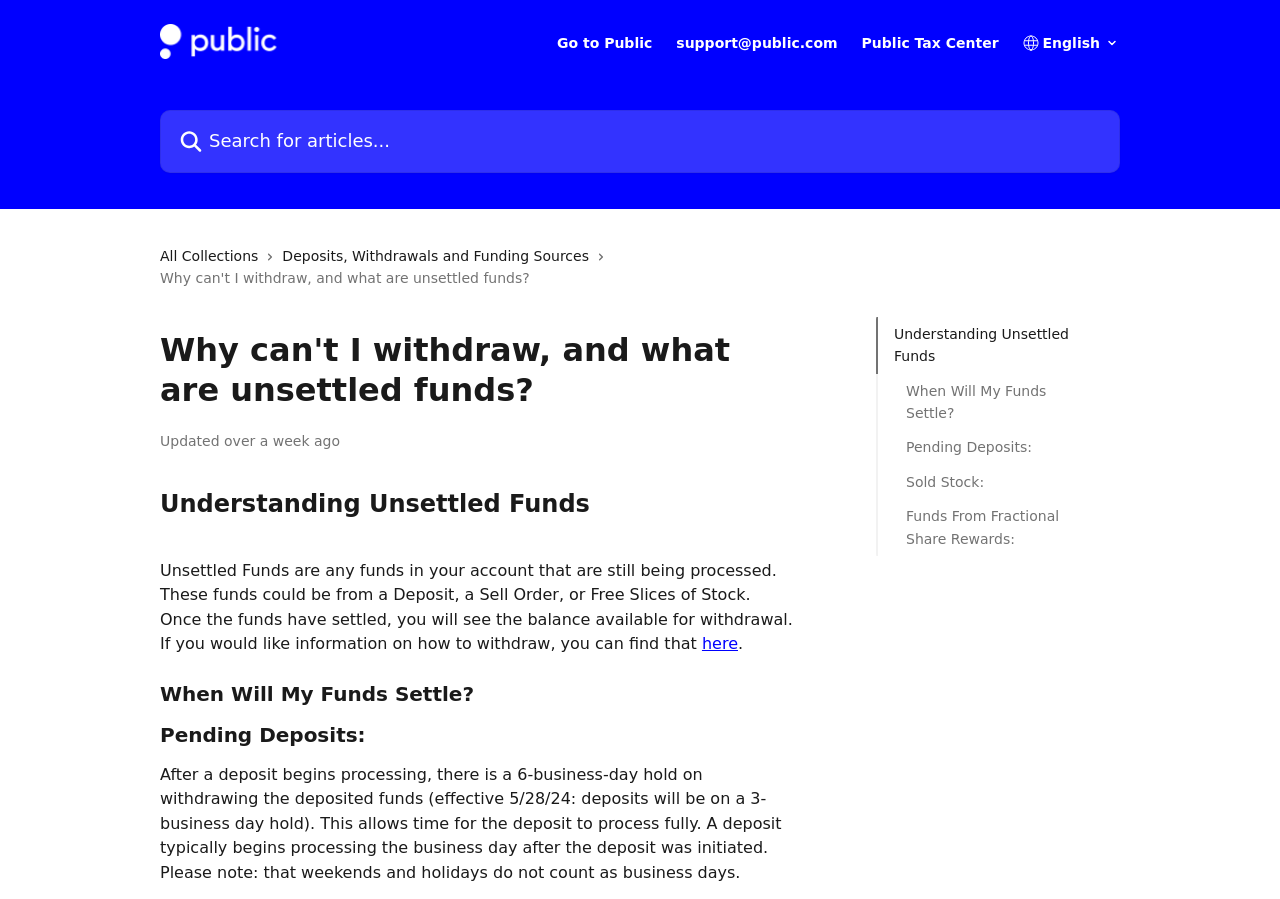Determine the bounding box coordinates for the region that must be clicked to execute the following instruction: "Go to Public".

[0.435, 0.04, 0.51, 0.056]